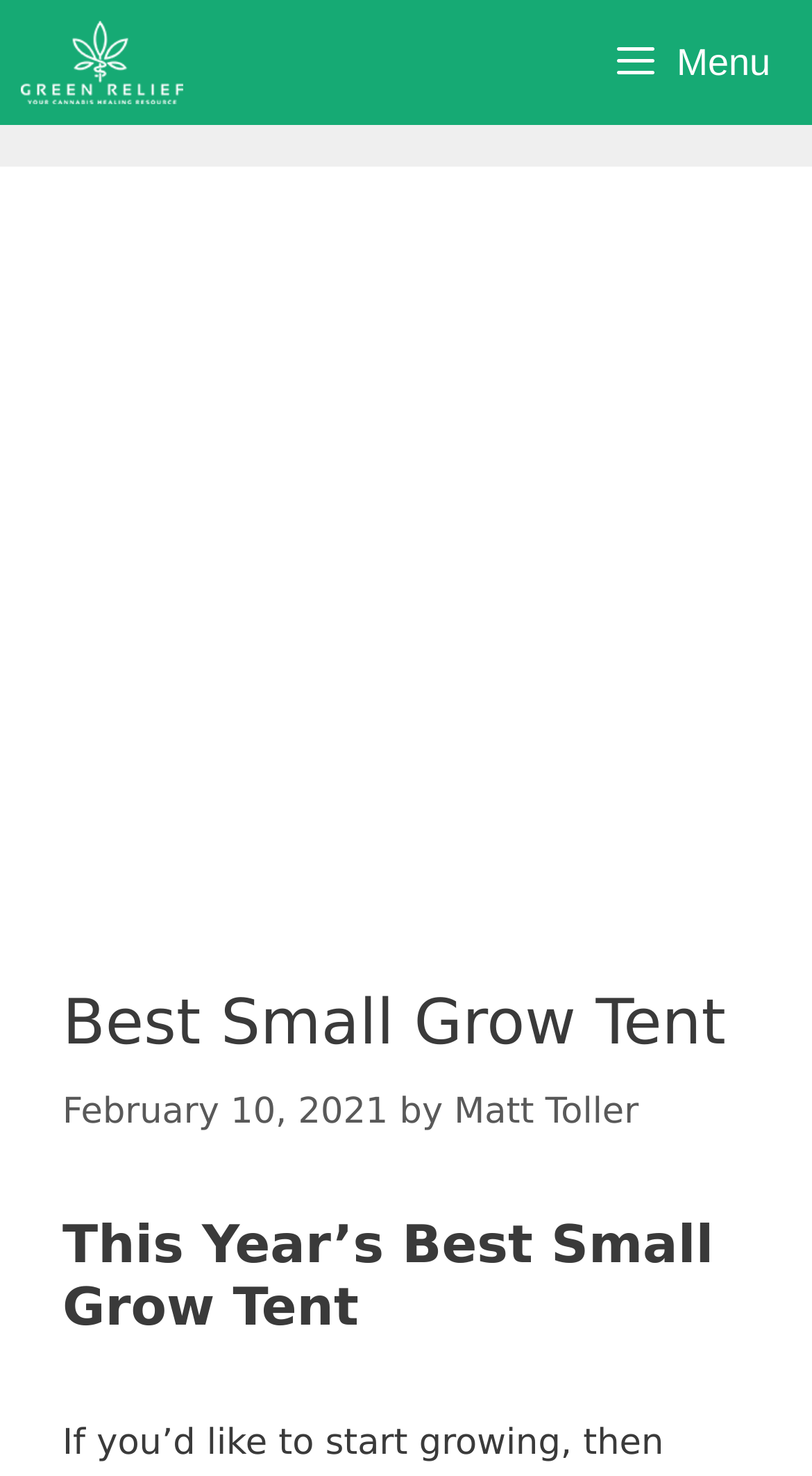How many images are on the webpage?
Using the image, respond with a single word or phrase.

2